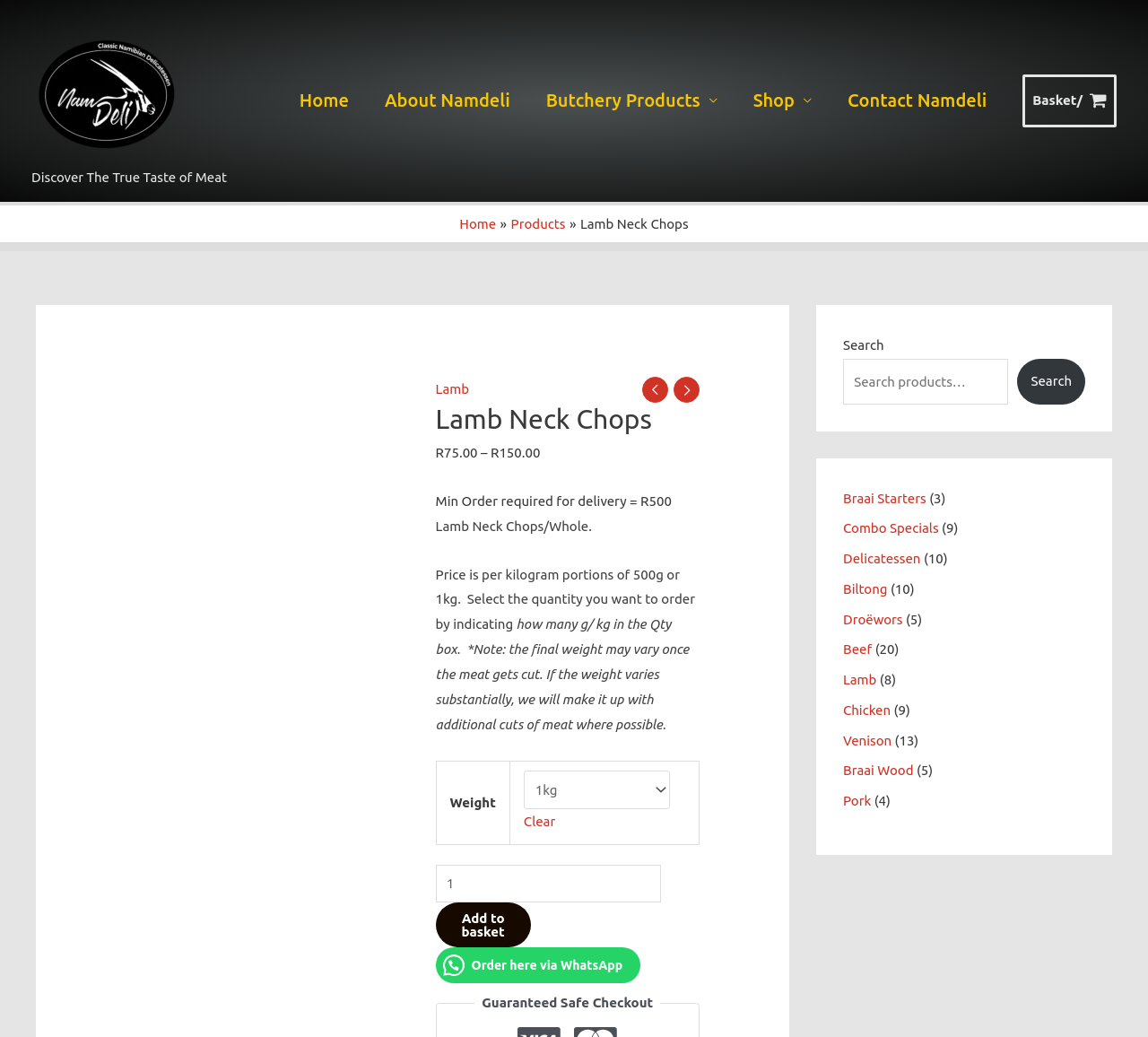Identify and provide the bounding box coordinates of the UI element described: "Add to basket". The coordinates should be formatted as [left, top, right, bottom], with each number being a float between 0 and 1.

[0.379, 0.87, 0.462, 0.913]